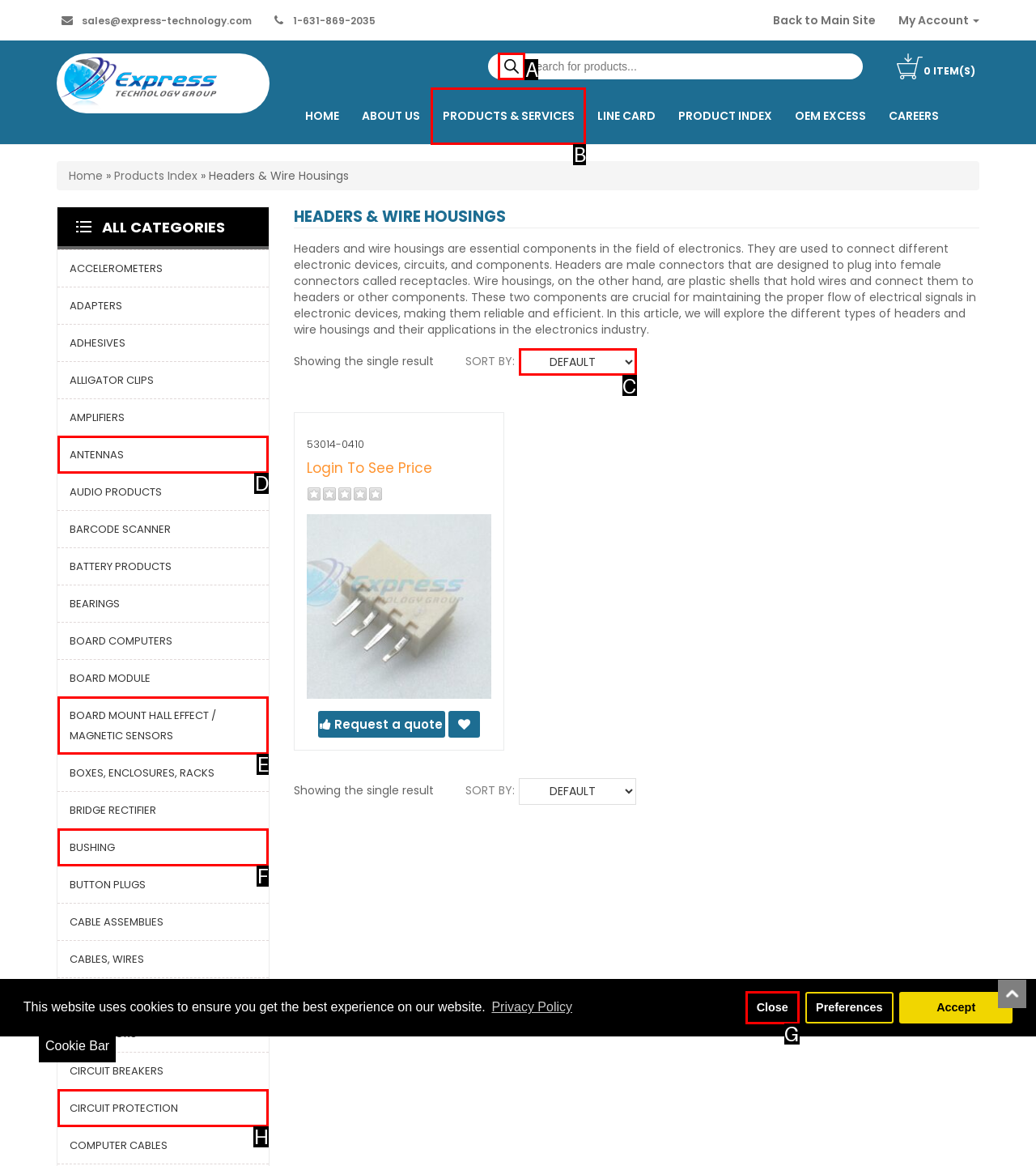Please identify the UI element that matches the description: Close
Respond with the letter of the correct option.

G